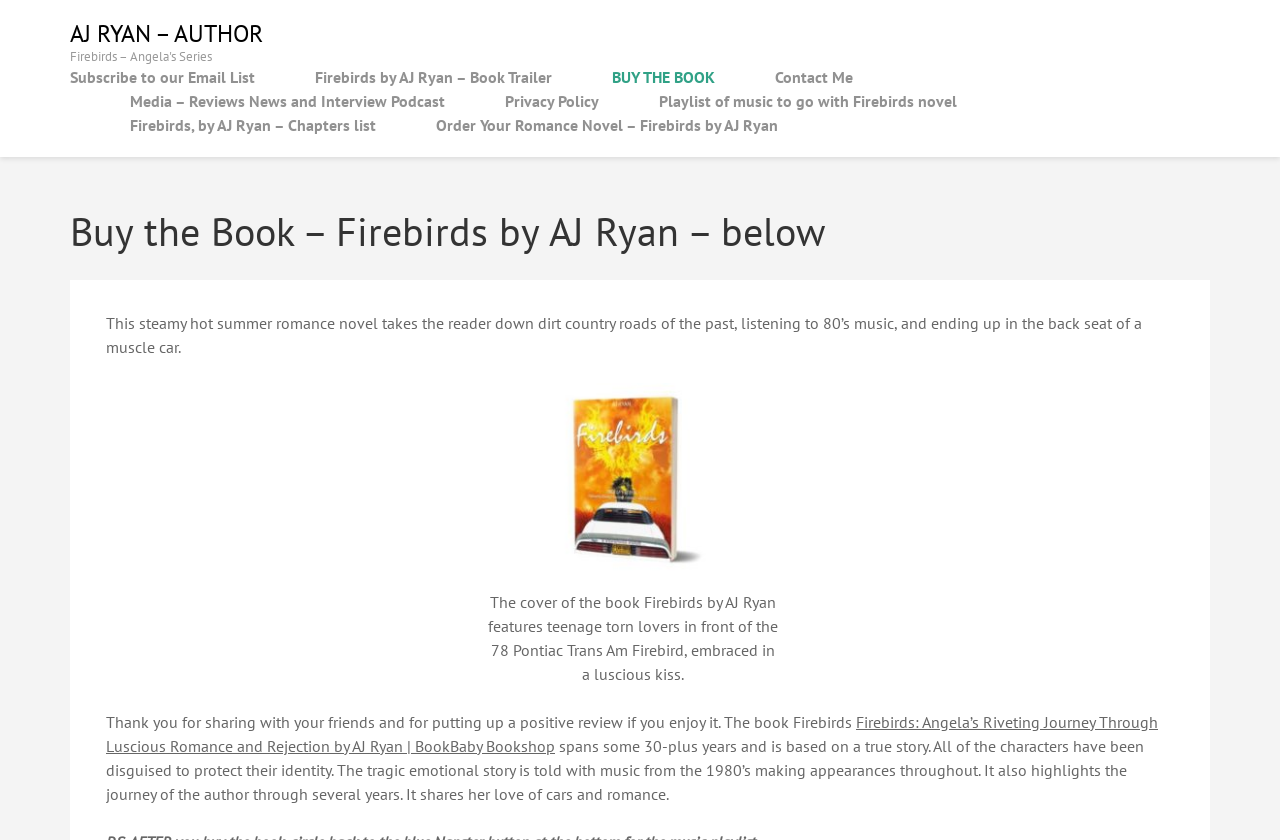Provide an in-depth caption for the contents of the webpage.

This webpage is about the novel "Firebirds" by AJ Ryan, a teenage romance novel set in the 1980s. At the top, there are several links to the author's profile, email list subscription, book trailer, and purchase options. Below these links, there is a heading "Buy the Book – Firebirds by AJ Ryan" followed by a brief description of the novel, which takes the reader on a journey through the past, listening to 80's music, and ending up in the back seat of a muscle car.

To the right of this description, there is an image of the book cover, featuring teenage lovers in front of a 1978 Pontiac Trans Am Firebird, with a caption describing the image. Below the image, there is a message thanking readers for sharing and reviewing the book. A link to purchase the book is also provided.

Further down, there is a longer description of the novel, which spans over 30 years and is based on a true story. The story is told with music from the 1980s making appearances throughout and highlights the author's journey through several years, sharing her love of cars and romance.